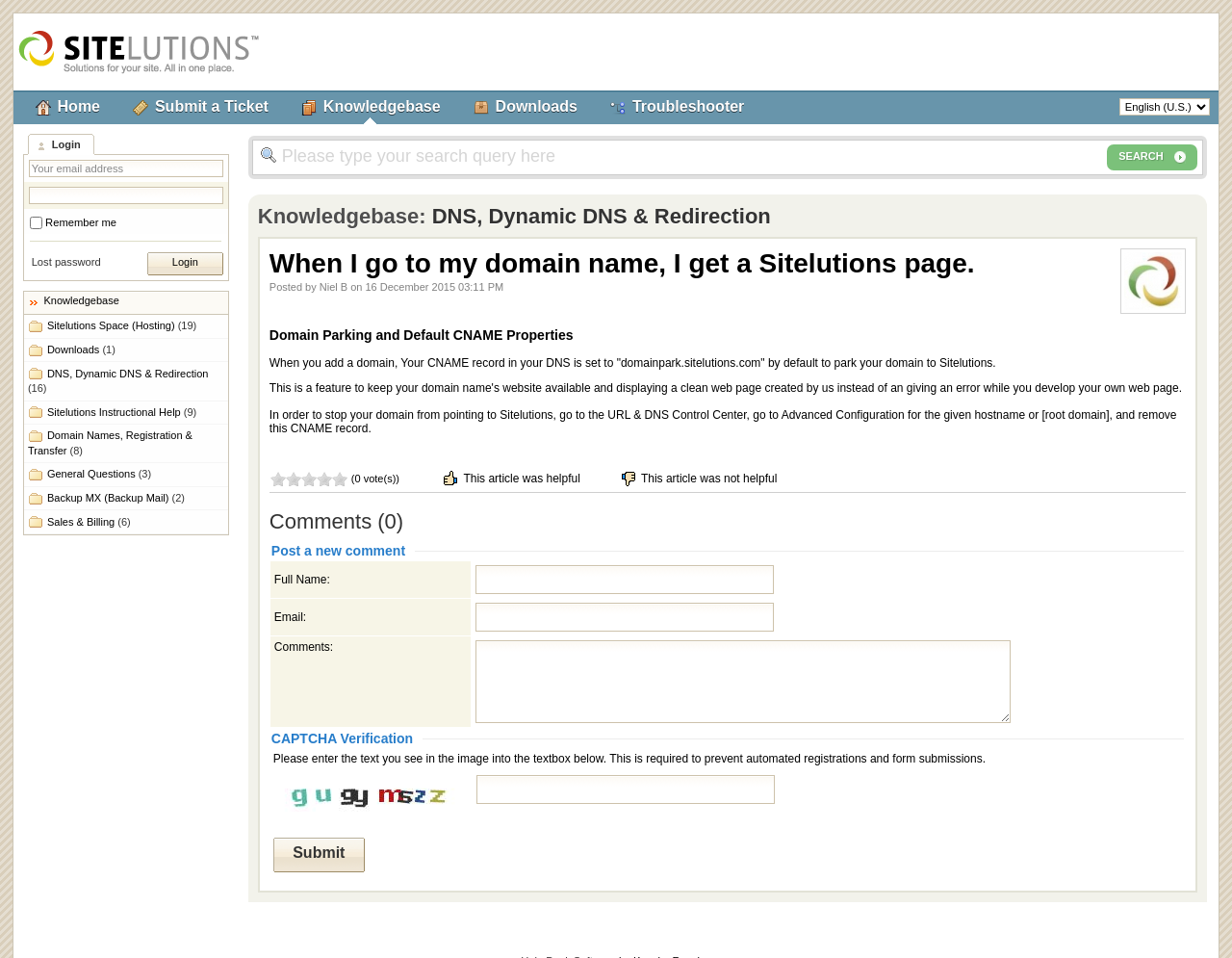Describe every aspect of the webpage in a detailed manner.

This webpage appears to be a help desk or knowledge base page, powered by Kayako Resolve. At the top left, there is a Kayako Resolve logo, and next to it, a combobox and several links, including "Home", "Submit a Ticket", "Knowledgebase", "Downloads", and "Troubleshooter". On the top right, there is a login section with a link to "Login" and a separator line below it.

Below the login section, there is a search bar with a link to "SEARCH" on the right. Underneath the search bar, there is a knowledge base section with a heading "Knowledgebase:" and several links to articles, including "DNS, Dynamic DNS & Redirection", "Sitelutions Space (Hosting)", and others.

The main content of the page is a table with three rows, each containing an article or a question. The first row has a question "When I go to my domain name, I get a Sitelutions page." with a posted date and a user's name. The second row has an article "Domain Parking and Default CNAME Properties" with a heading and a detailed description. The third row has a rating section with three images and a text "This article was not helpful".

Below the table, there is a comments section with a heading "Comments (0)" and a table to post a new comment. The table has fields for full name, email, and comments, as well as a CAPTCHA verification section. Finally, there is a submit button at the bottom of the page.

Overall, this webpage appears to be a knowledge base or help desk page where users can search for and view articles, post comments, and submit tickets.